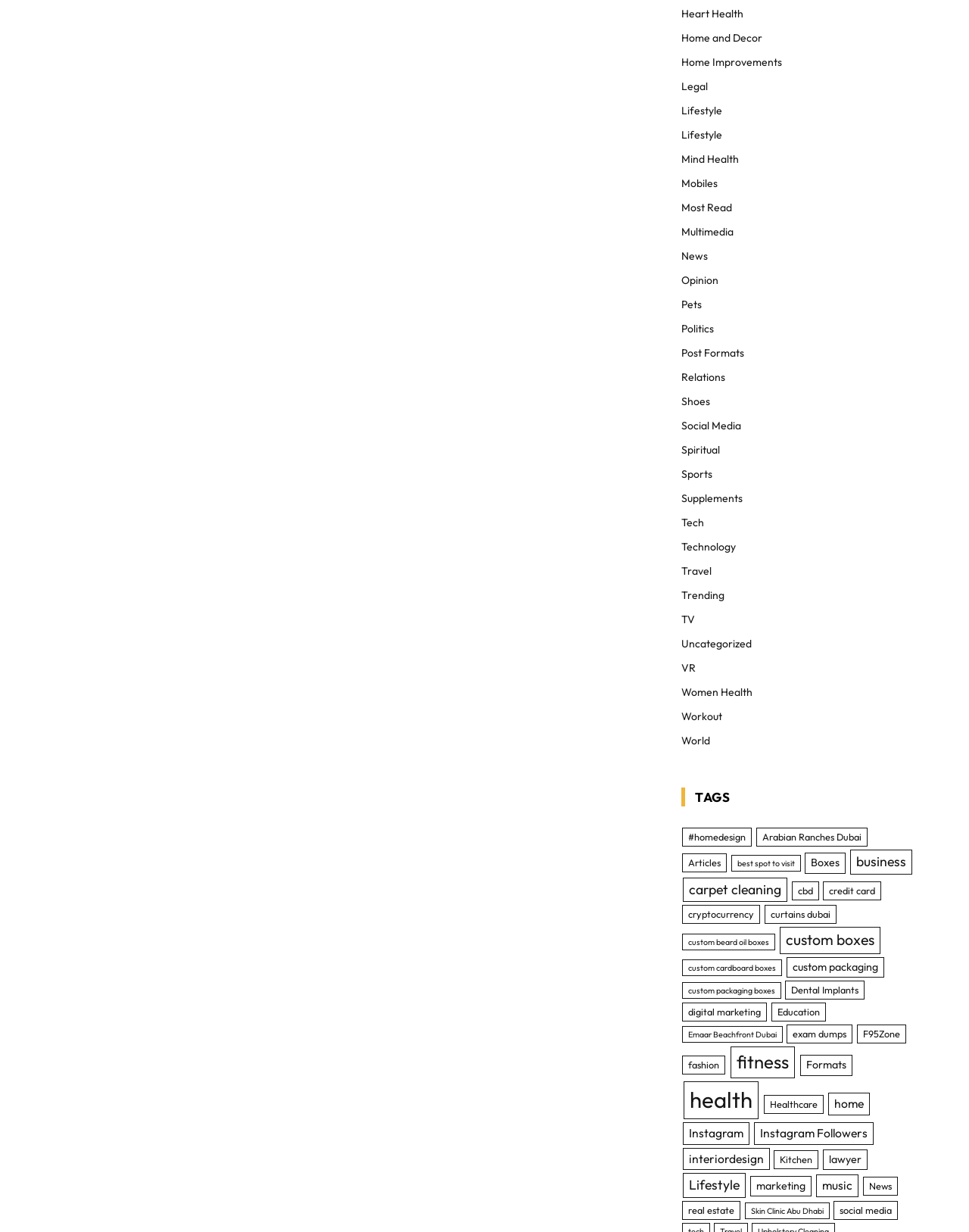Use the details in the image to answer the question thoroughly: 
How many items are under the 'fitness' category?

According to the link 'fitness (17 items)', there are 17 items under the 'fitness' category.